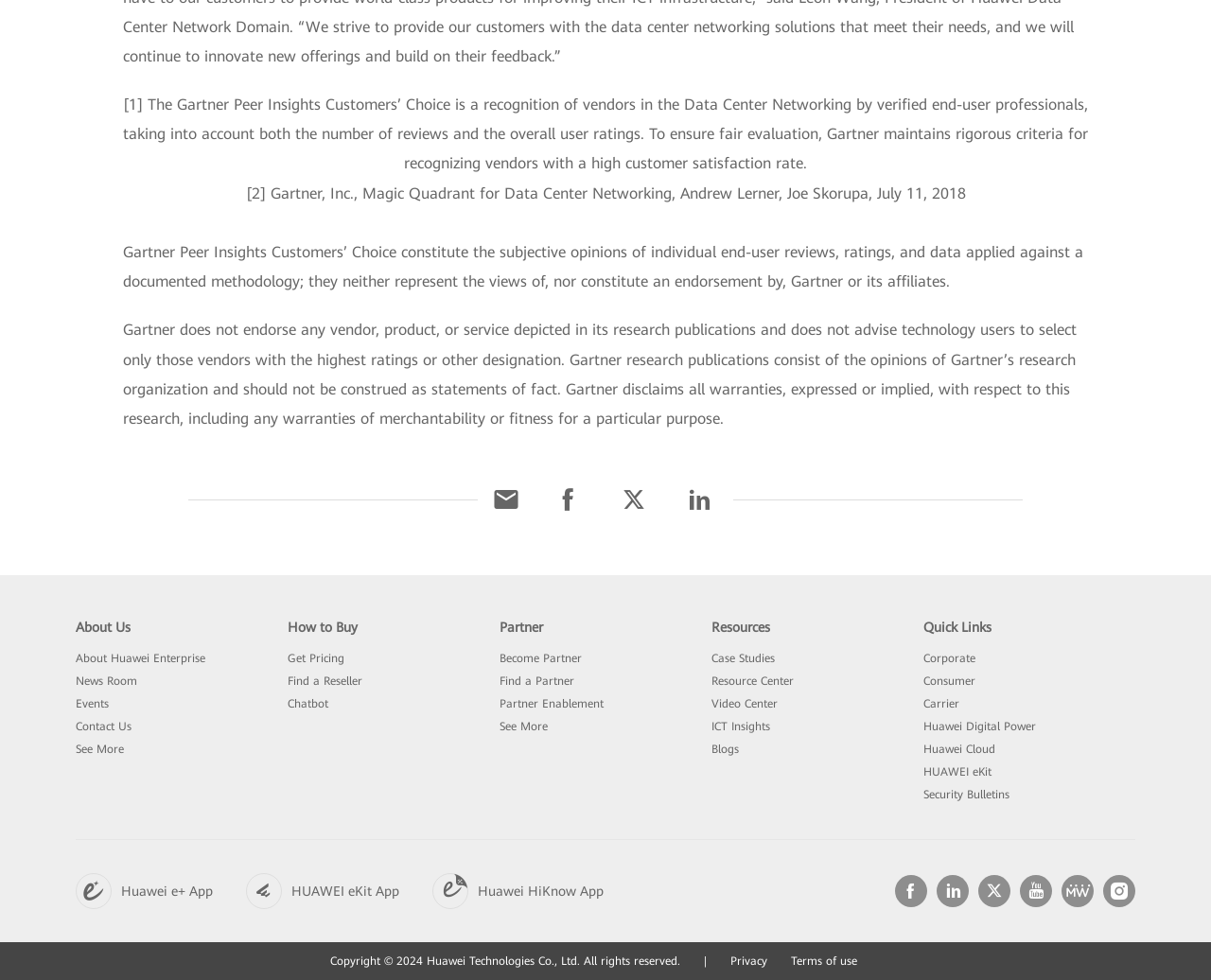What is the name of the research publication mentioned on the webpage?
Using the image, respond with a single word or phrase.

Magic Quadrant for Data Center Networking